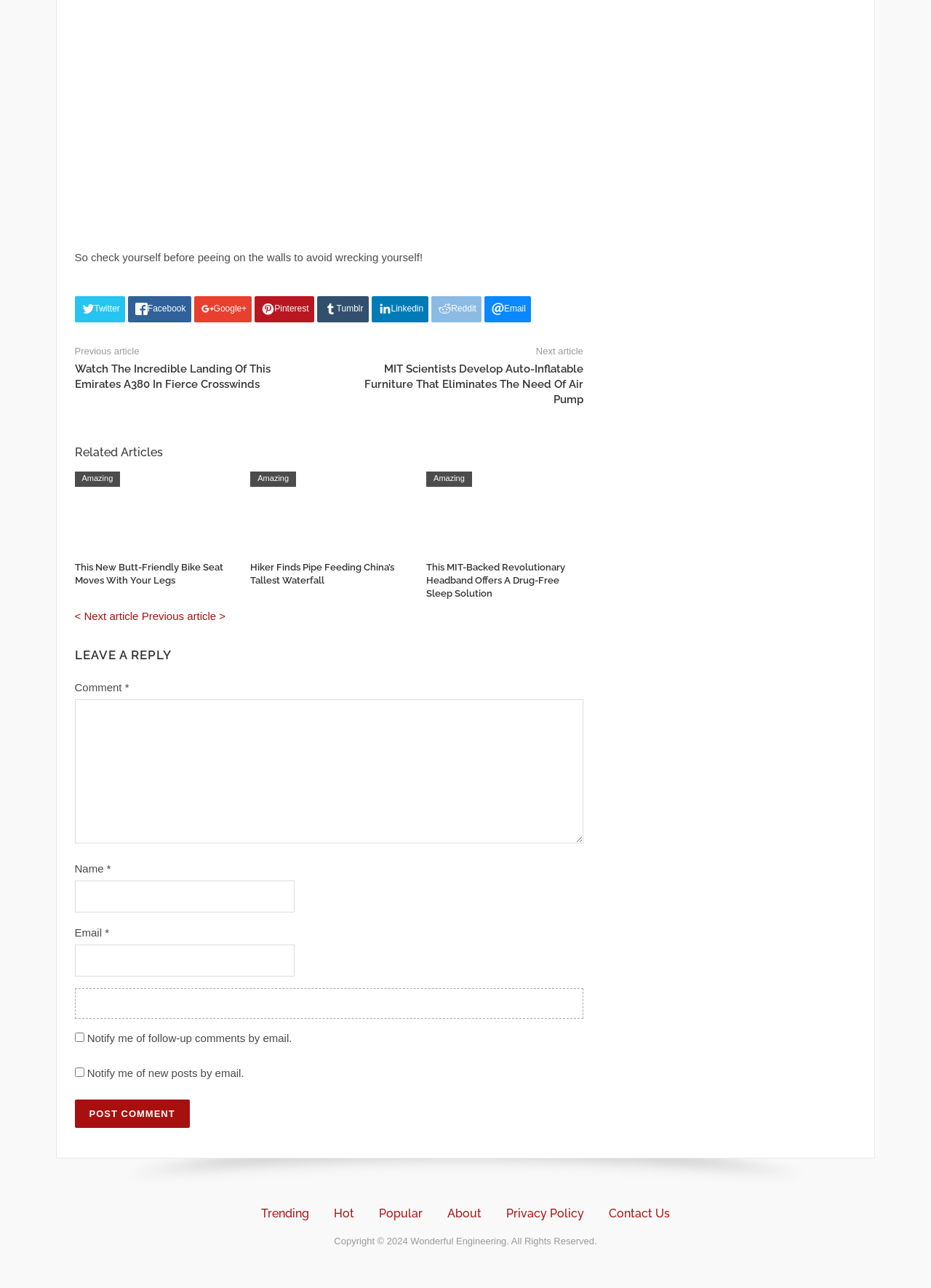Based on the image, provide a detailed and complete answer to the question: 
What is the warning message at the top of the page?

The warning message is located at the top of the page, and it says 'So check yourself before peeing on the walls to avoid wrecking yourself!' which seems to be a humorous warning.